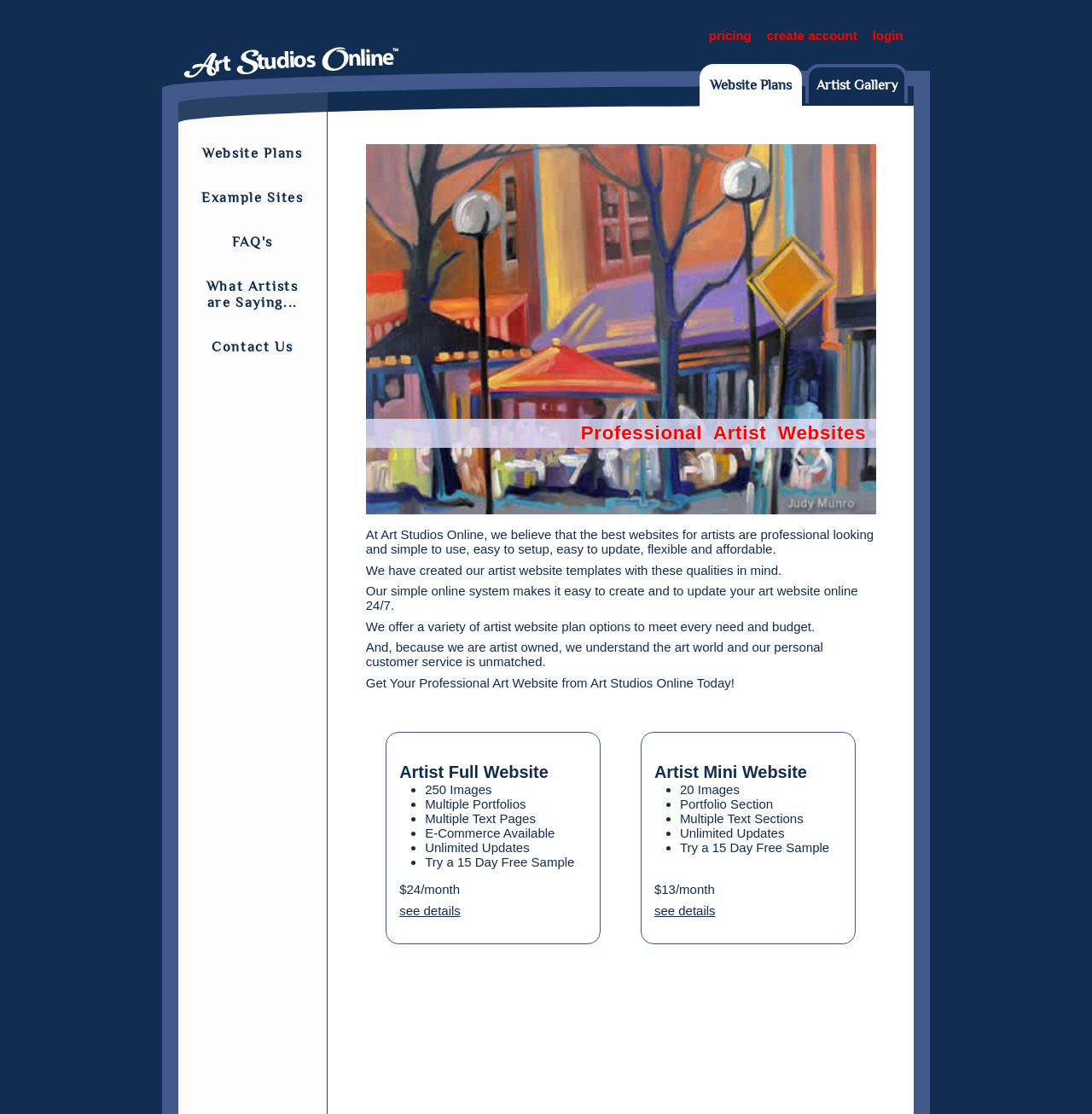What is the purpose of the website?
Please provide a single word or phrase in response based on the screenshot.

Artist portfolio websites